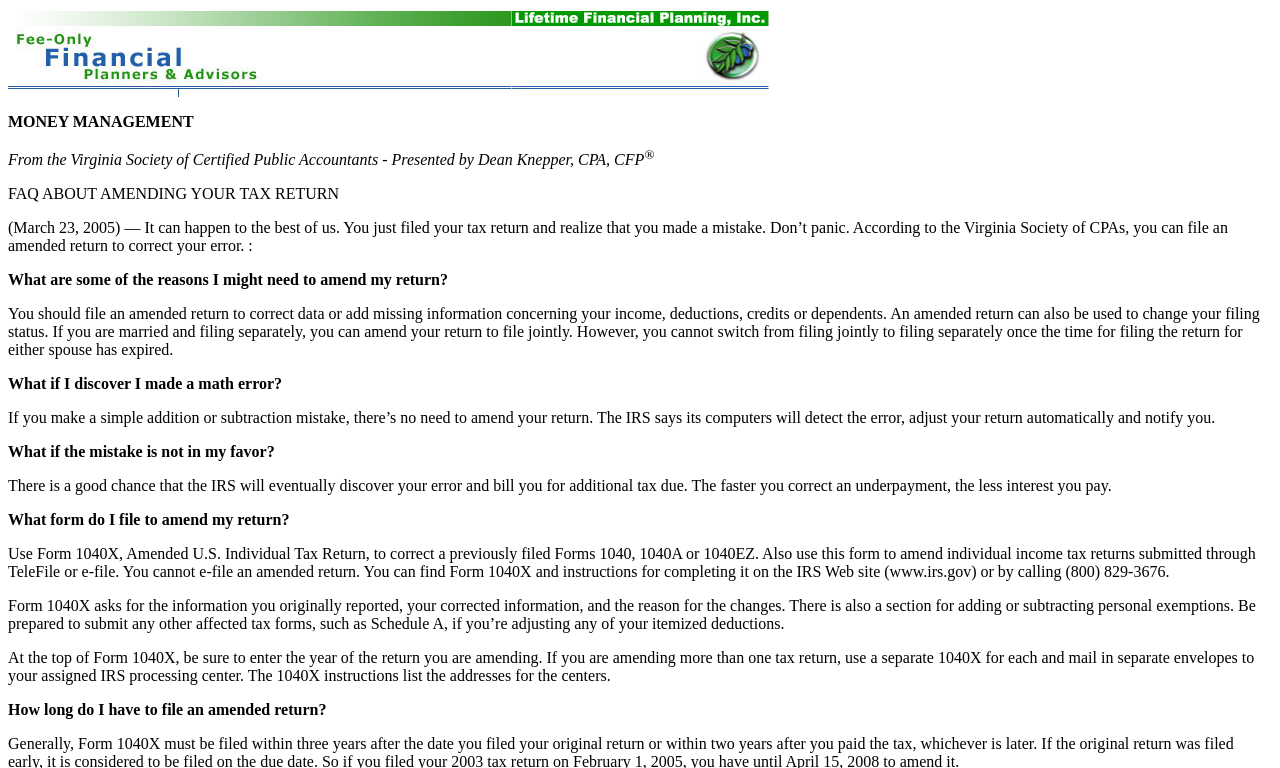How long do you have to file an amended return?
Using the image, respond with a single word or phrase.

Not specified